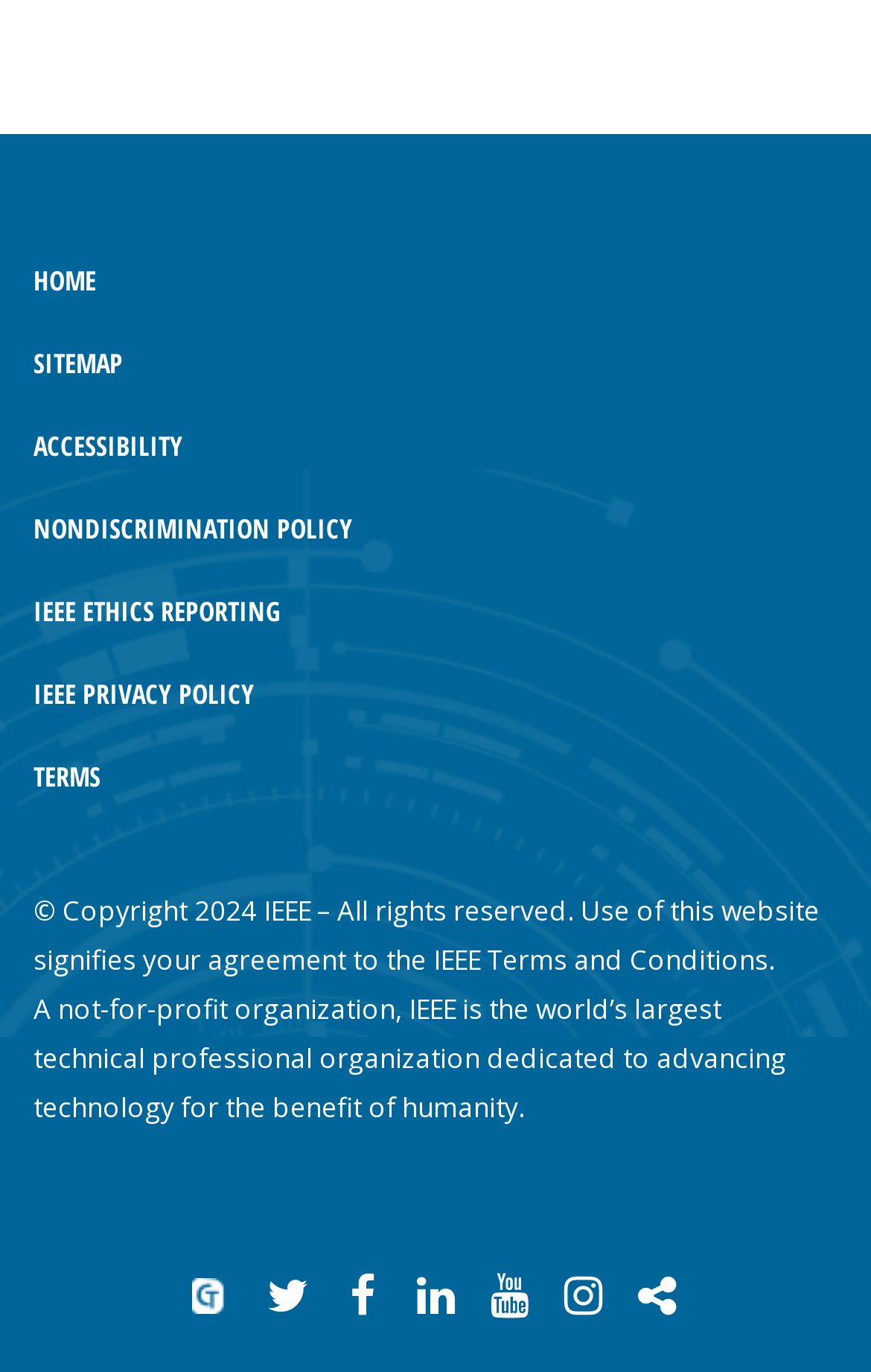How many empty links are in the footer?
Using the visual information from the image, give a one-word or short-phrase answer.

7